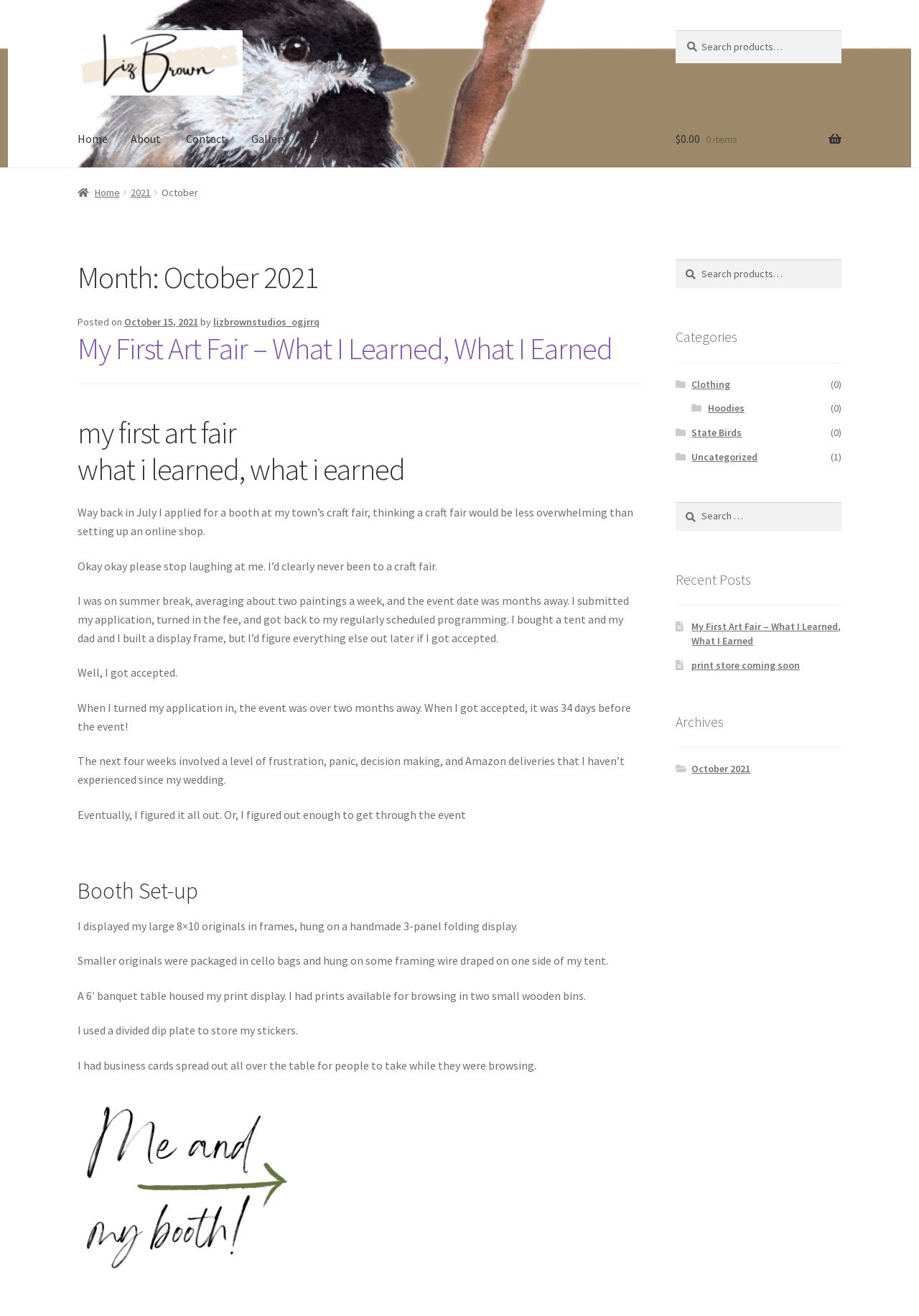Indicate the bounding box coordinates of the element that needs to be clicked to satisfy the following instruction: "Go to Home page". The coordinates should be four float numbers between 0 and 1, i.e., [left, top, right, bottom].

[0.072, 0.085, 0.13, 0.127]